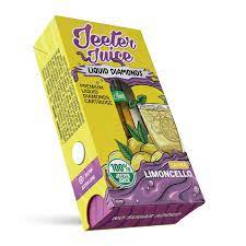Analyze the image and provide a detailed answer to the question: What is the percentage of infusion mentioned on the label?

The caption highlights that the label emphasizes the product's premium quality, stating it as '100% infused', suggesting a focus on purity and effective flavor extraction.